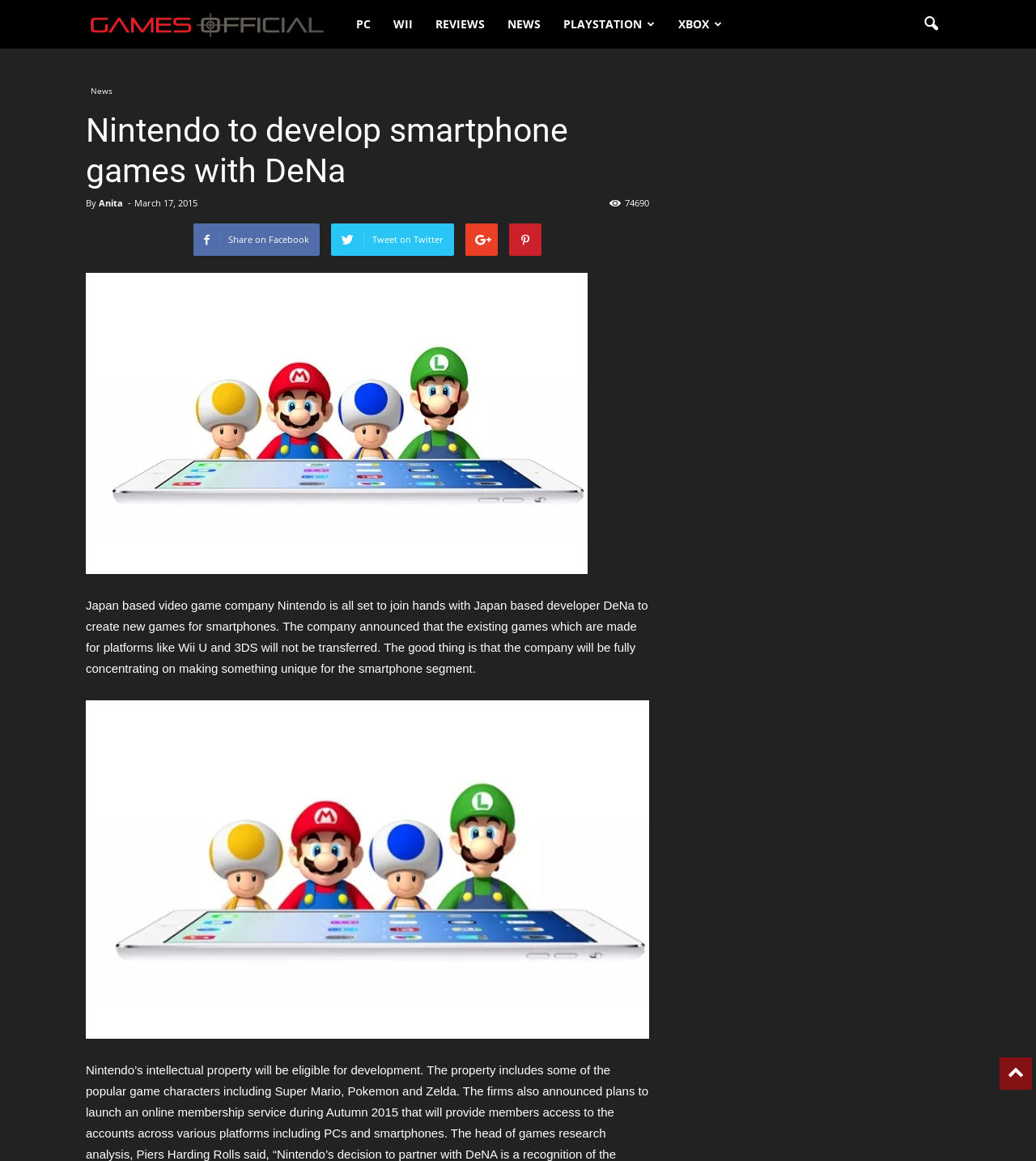Describe all significant elements and features of the webpage.

The webpage is about Nintendo's partnership with DeNa to develop new games for smartphones. At the top, there are several links to different sections of the website, including "Latest & Upcoming Games Reviews", "PC", "WII", "REVIEWS", "NEWS", "PLAYSTATION", and "XBOX". 

Below these links, there is a button with an icon, which has a dropdown menu containing a link to "News". 

The main content of the webpage is a news article about Nintendo's partnership with DeNa. The article's title, "Nintendo to develop smartphone games with DeNa", is displayed prominently at the top, followed by the author's name, "Anita", and the date of publication, "March 17, 2015". 

To the right of the title, there is a share button with options to share the article on Facebook, Twitter, and other social media platforms. 

Below the title, there is a brief summary of the article, which explains that Nintendo will be creating new games for smartphones and will not be transferring existing games from other platforms. 

The article is accompanied by an image, which is likely a screenshot or a logo related to Nintendo's mobile games. 

At the bottom of the article, there is a link to "nintemdo mobile games" with an accompanying image.